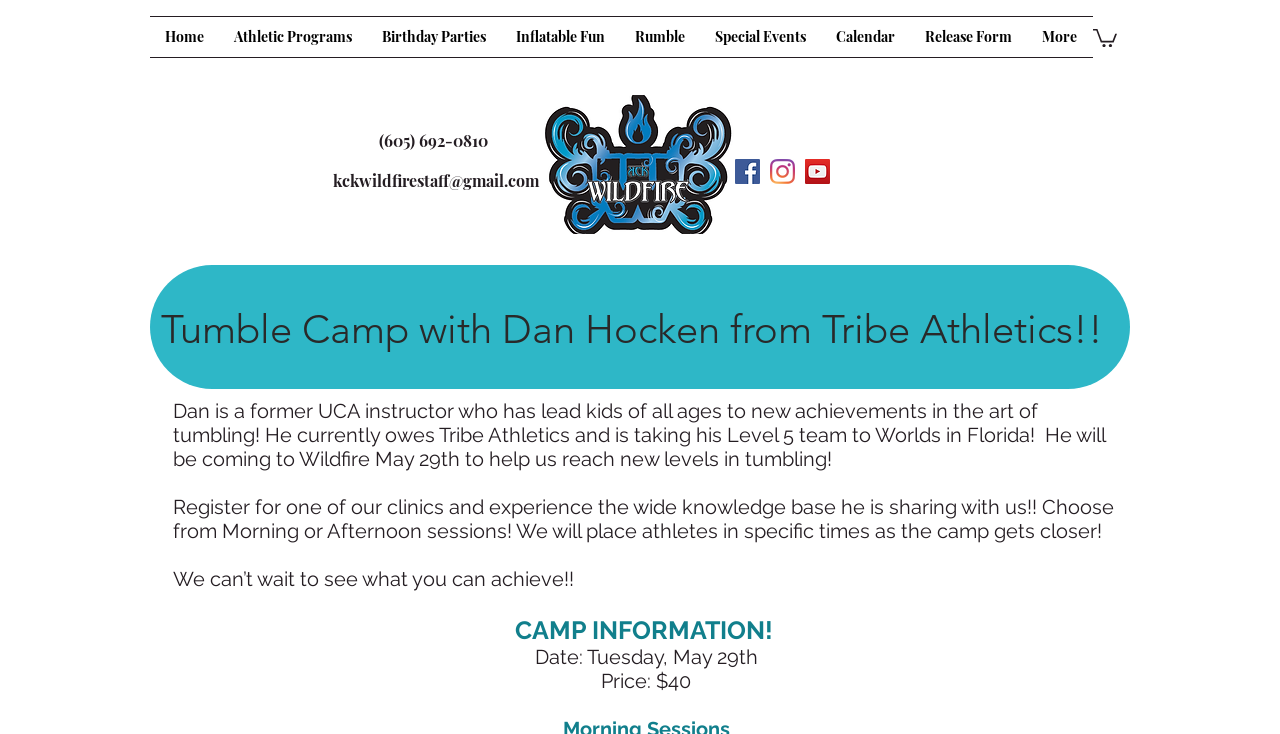Please use the details from the image to answer the following question comprehensively:
What social media platforms are listed on the webpage?

I found the social media platforms by looking at the list element with the text 'Social Bar' located at [0.574, 0.217, 0.648, 0.251], which contains link elements with the text 'Facebook Social Icon', 'Instagram', and 'YouTube Social Icon'.